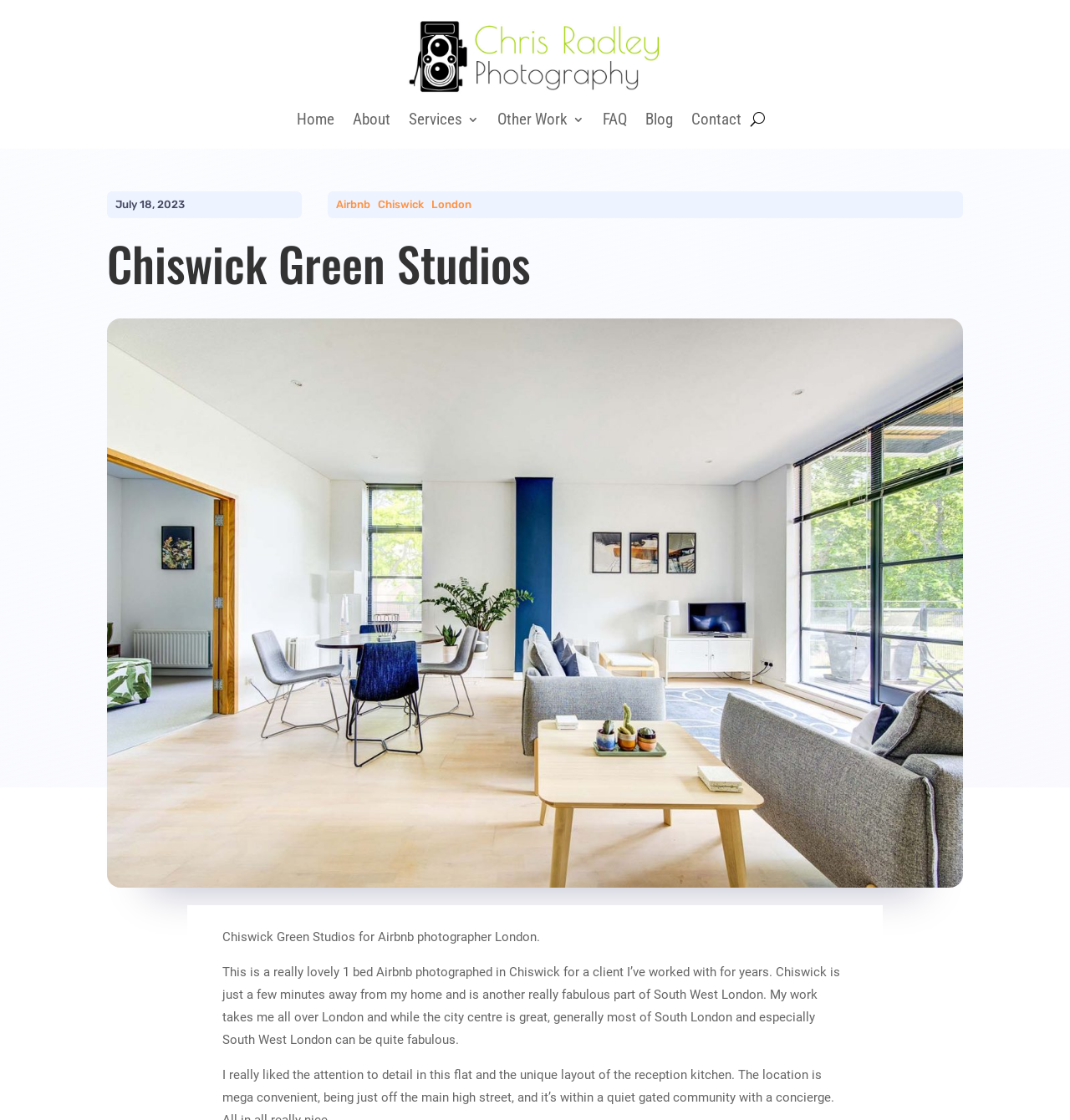Generate a thorough description of the webpage.

The webpage is about Chiswick Green Studios, a lovely 1-bedroom Airbnb in Chiswick, London, photographed by a local photographer. At the top, there is a navigation menu with links to "Home", "About", "Services 3", "Other Work 3", "FAQ", "Blog", and "Contact". To the right of the navigation menu, there is a button labeled "U". 

Below the navigation menu, there is a section with a date "July 18, 2023" followed by links to "Airbnb", "Chiswick", and "London", separated by a vertical bar. 

The main content of the webpage is a heading "Chiswick Green Studios" followed by a large image of the Airbnb, which takes up most of the page. The image is captioned "London Airbnb photographer". 

At the bottom of the page, there is a brief description of the Airbnb, stating that it is a lovely 1-bedroom place photographed in Chiswick for a long-time client. The text also mentions that Chiswick is a fabulous part of South West London, and the photographer's work takes them all over London.